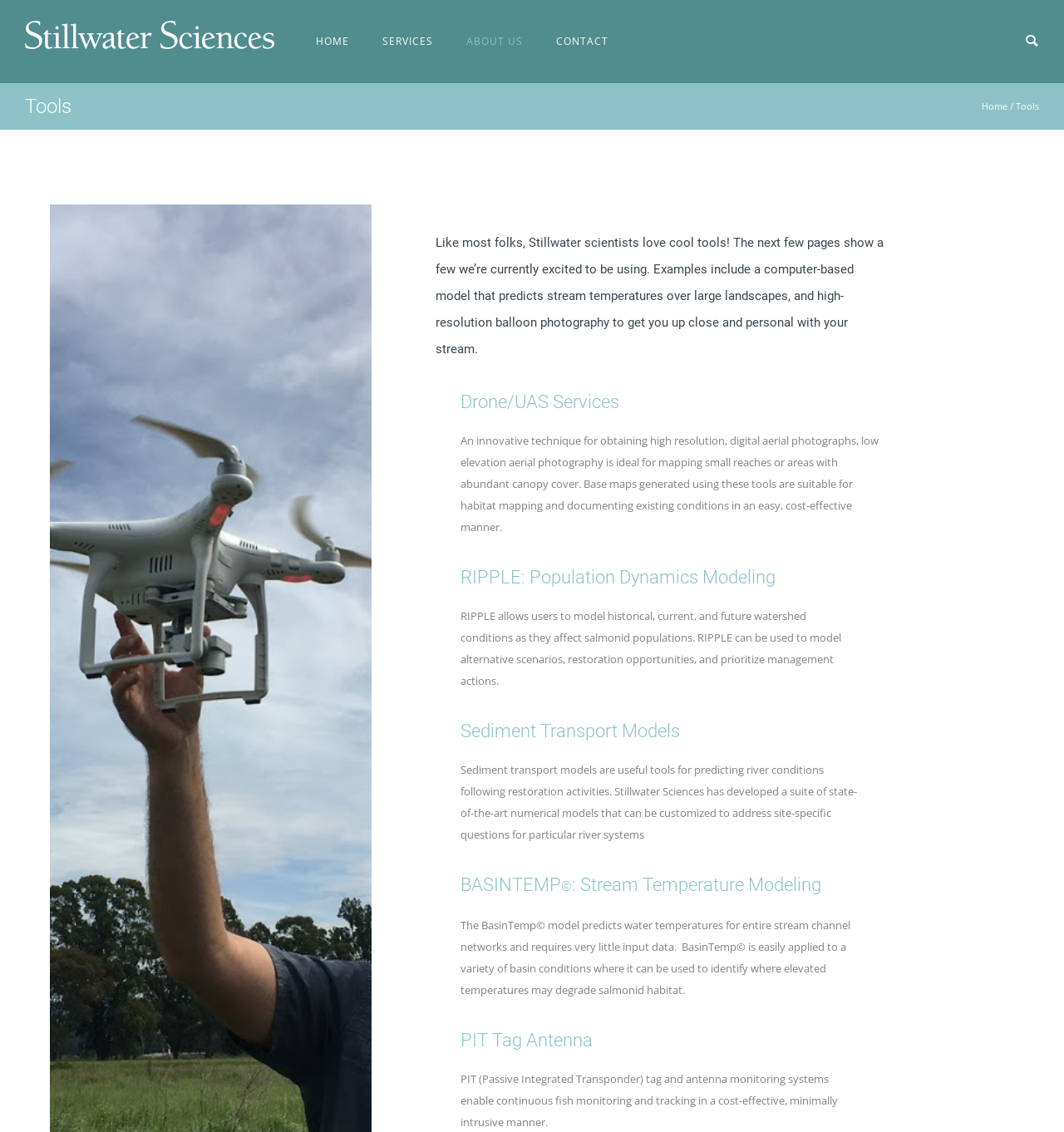Find and provide the bounding box coordinates for the UI element described here: "RIPPLE: Population Dynamics Modeling". The coordinates should be given as four float numbers between 0 and 1: [left, top, right, bottom].

[0.433, 0.501, 0.729, 0.519]